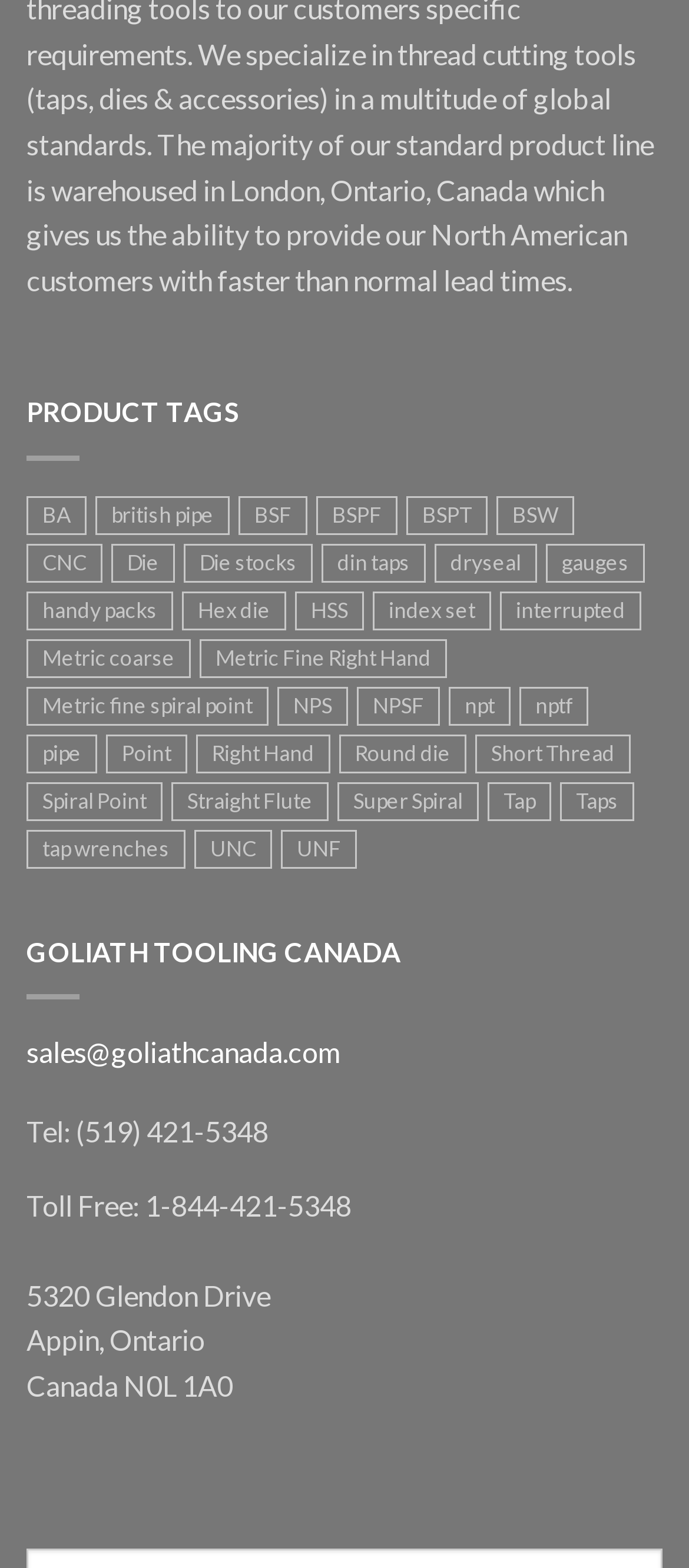Locate the bounding box coordinates of the element that should be clicked to fulfill the instruction: "View 'HSS' products".

[0.428, 0.377, 0.528, 0.402]